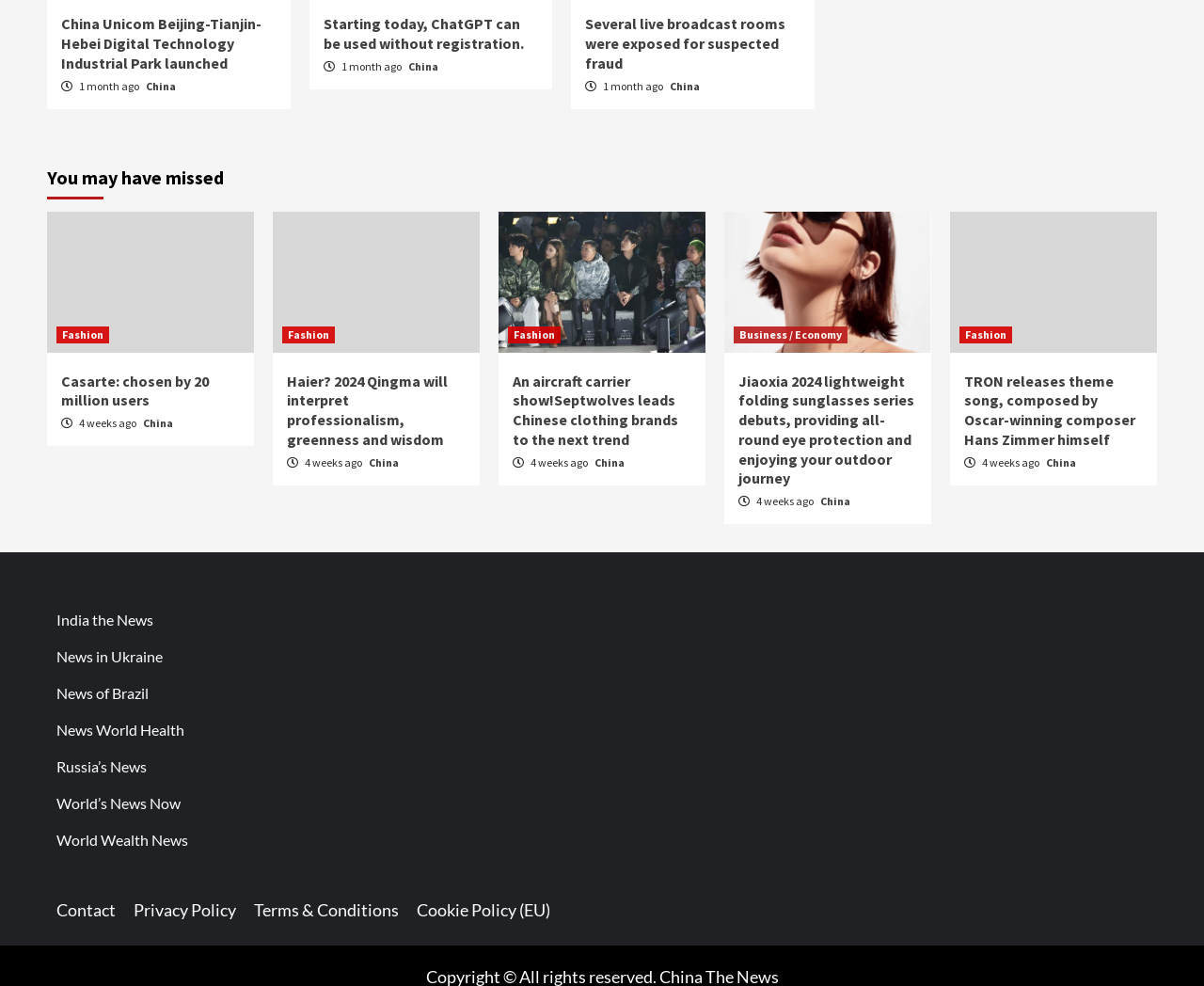Identify the bounding box coordinates of the section that should be clicked to achieve the task described: "Read the 'Haier? 2024 Qingma will interpret professionalism, greenness and wisdom' news".

[0.238, 0.376, 0.372, 0.455]